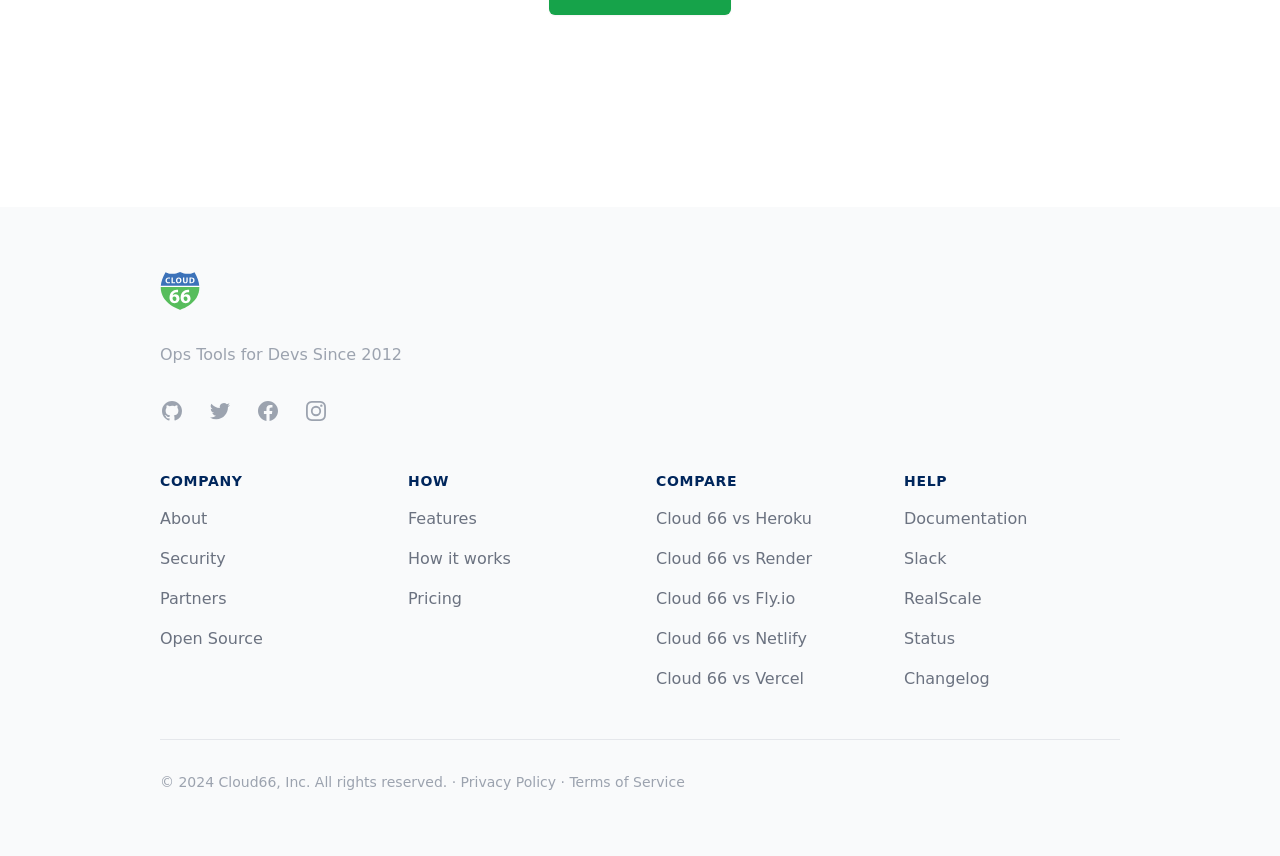Please answer the following question using a single word or phrase: 
What is the company name?

Cloud 66